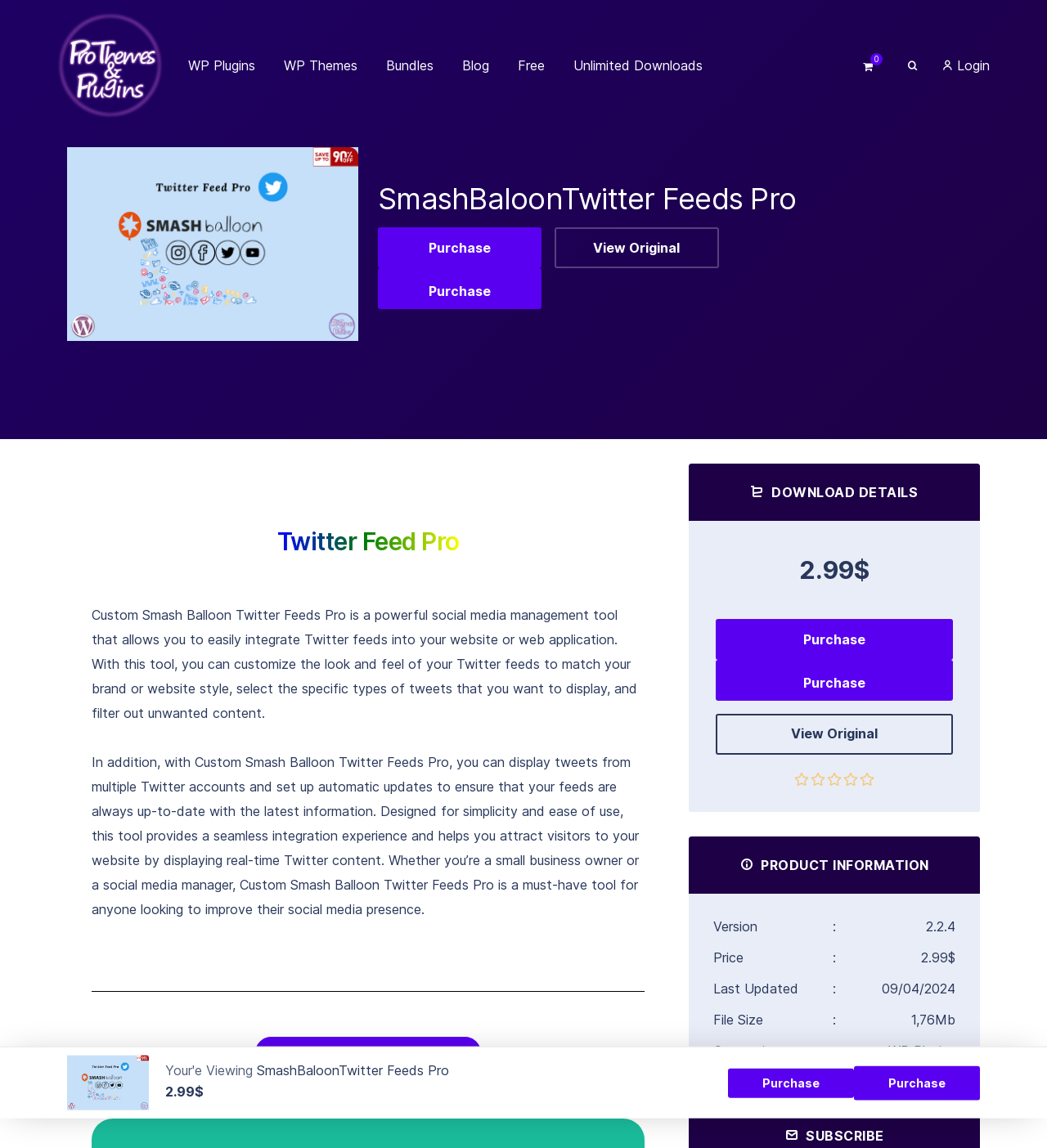Please indicate the bounding box coordinates for the clickable area to complete the following task: "Click on the 'Login' link". The coordinates should be specified as four float numbers between 0 and 1, i.e., [left, top, right, bottom].

[0.9, 0.05, 0.945, 0.064]